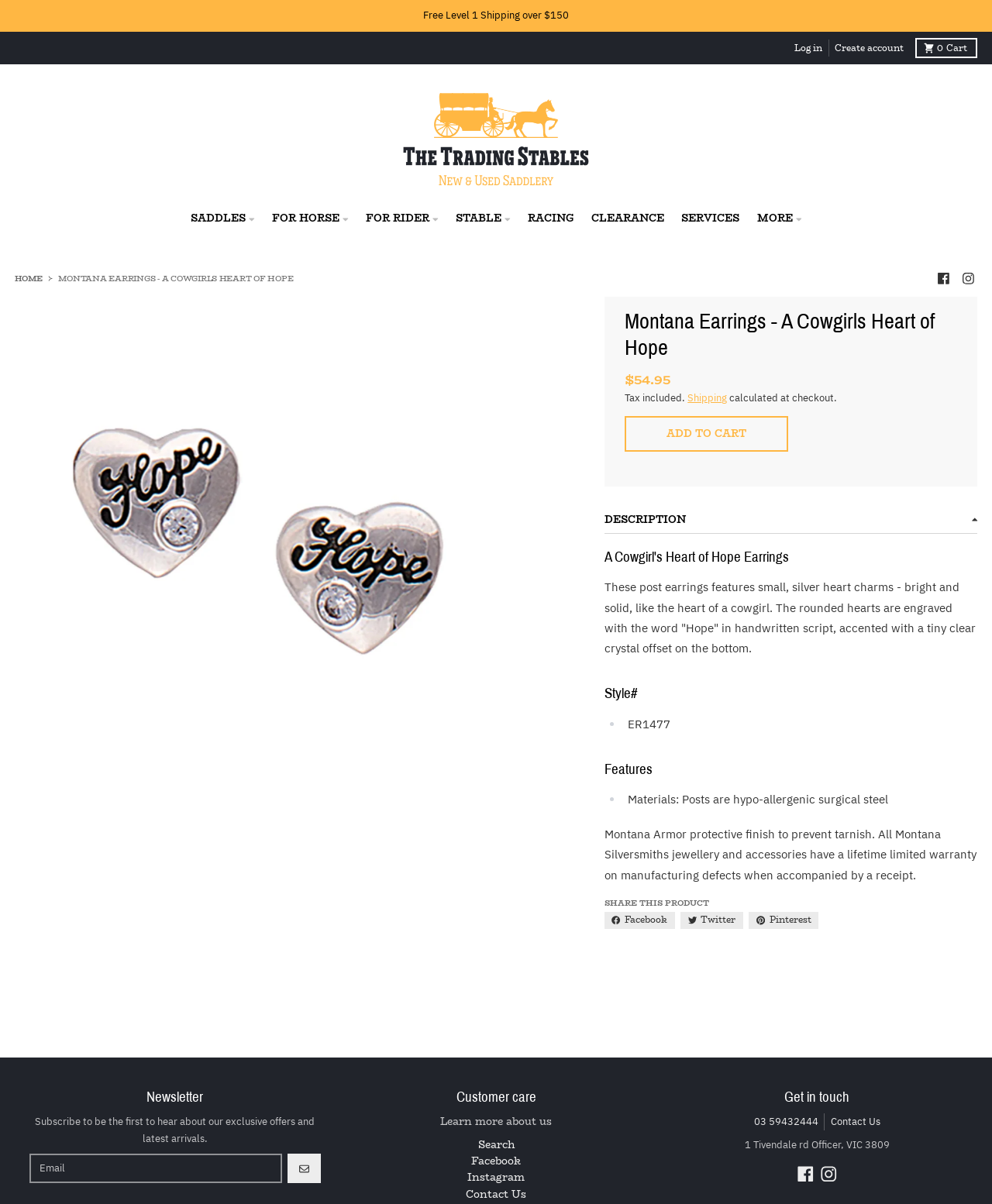Please determine the bounding box coordinates of the element's region to click for the following instruction: "Click the 'Log in' link".

[0.795, 0.033, 0.835, 0.047]